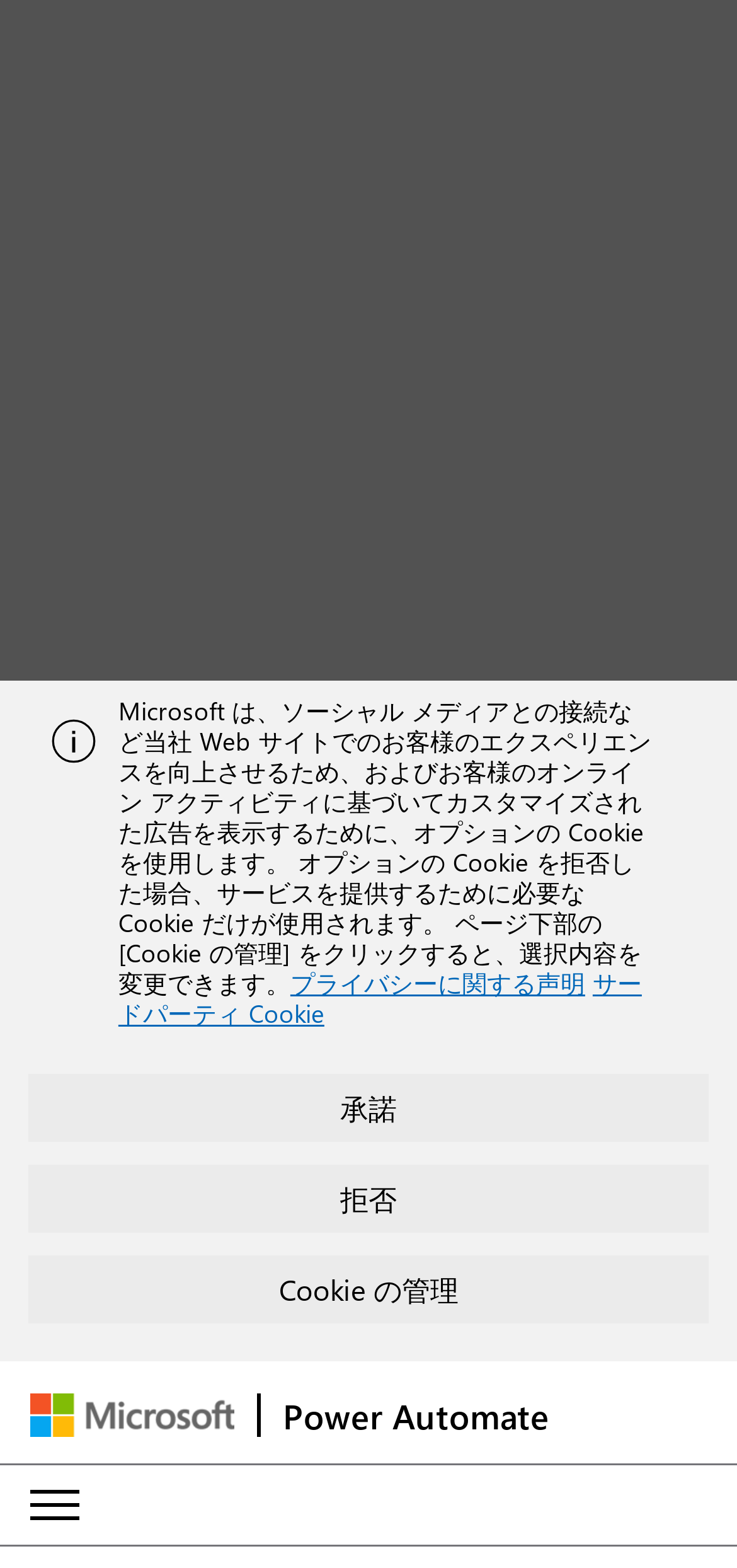Find the bounding box coordinates of the element I should click to carry out the following instruction: "Click the Power Automate logo".

[0.04, 0.888, 0.317, 0.916]